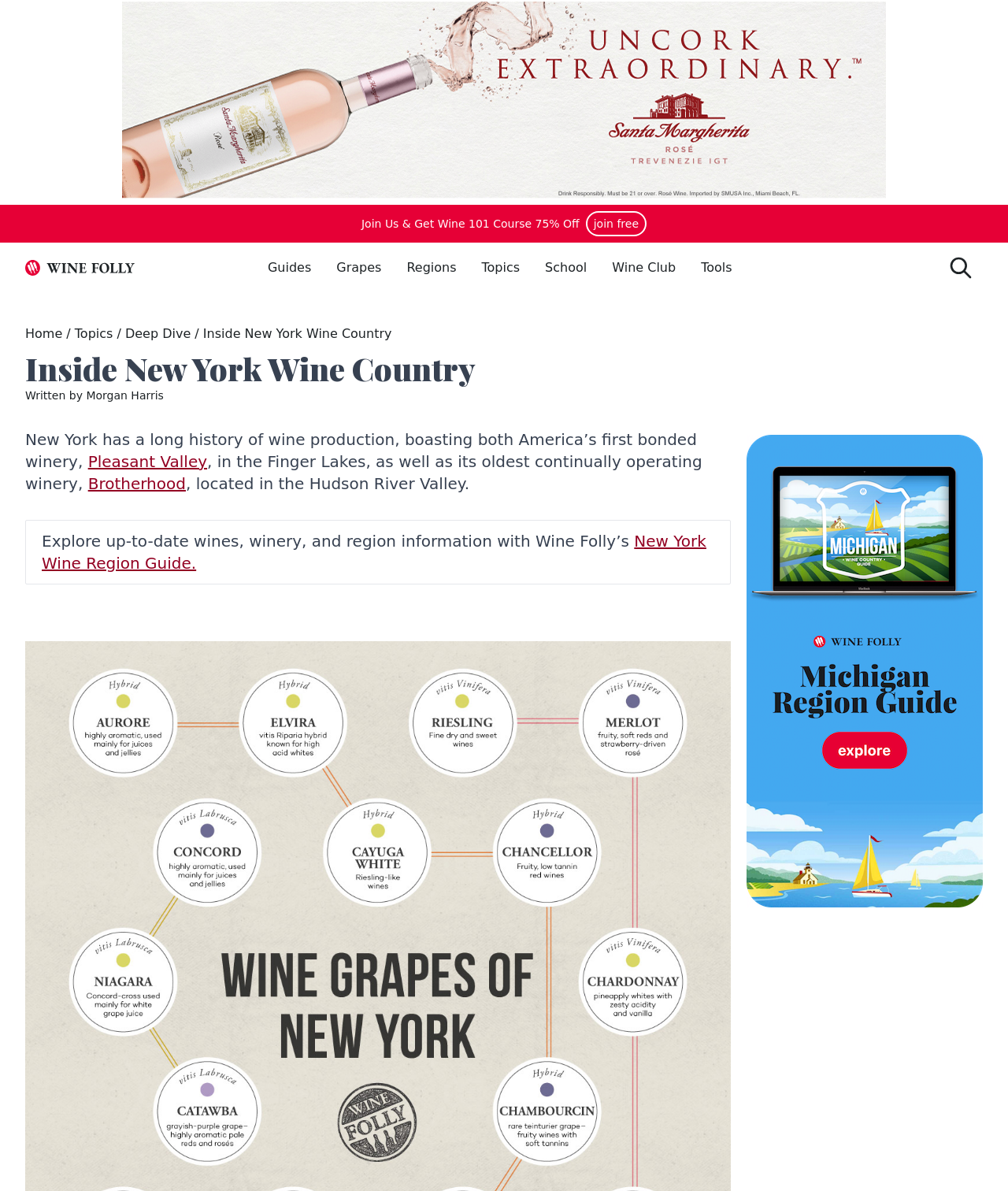Give a one-word or short phrase answer to the question: 
What is the benefit of subscribing to Wine Folly?

Get full unlimited access